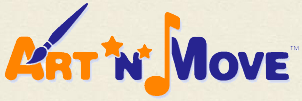Offer an in-depth caption for the image presented.

The image features the vibrant logo of "Art 'N' Move," showcasing a playful blend of creativity and movement tailored for young children. The text is designed with bright orange and blue letters, highlighting the central theme of artistic expression. Accompanying the name are whimsical elements like a star and a musical note, symbolizing the program's focus on engaging activities that foster creativity through art and music. This logo reflects the joyful spirit of the program, which aims to cultivate confidence and skills in toddlers and preschoolers, making it visually appealing and inviting for both children and parents.